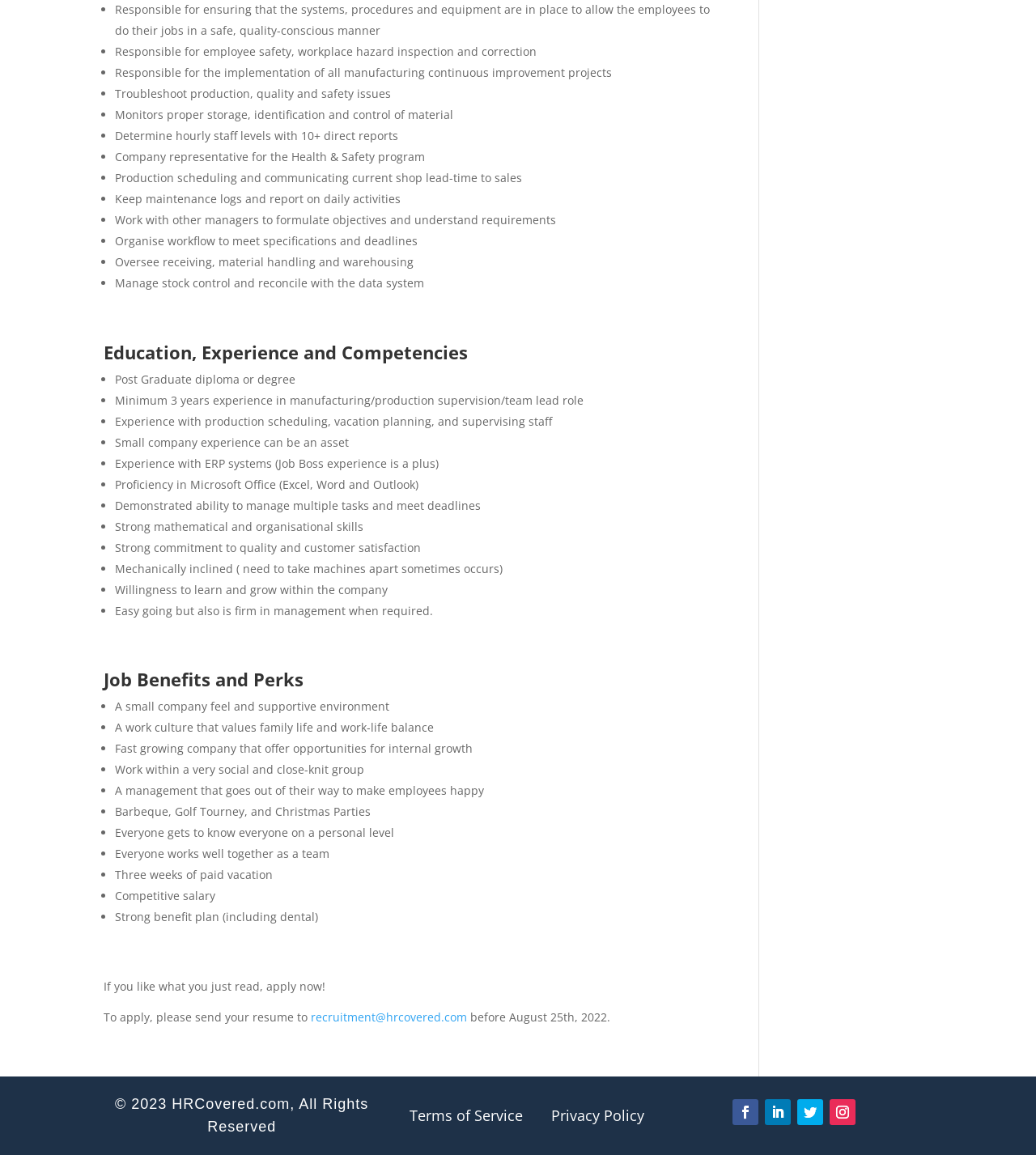Find the bounding box coordinates for the HTML element specified by: "Privacy Policy".

[0.52, 0.957, 0.633, 0.974]